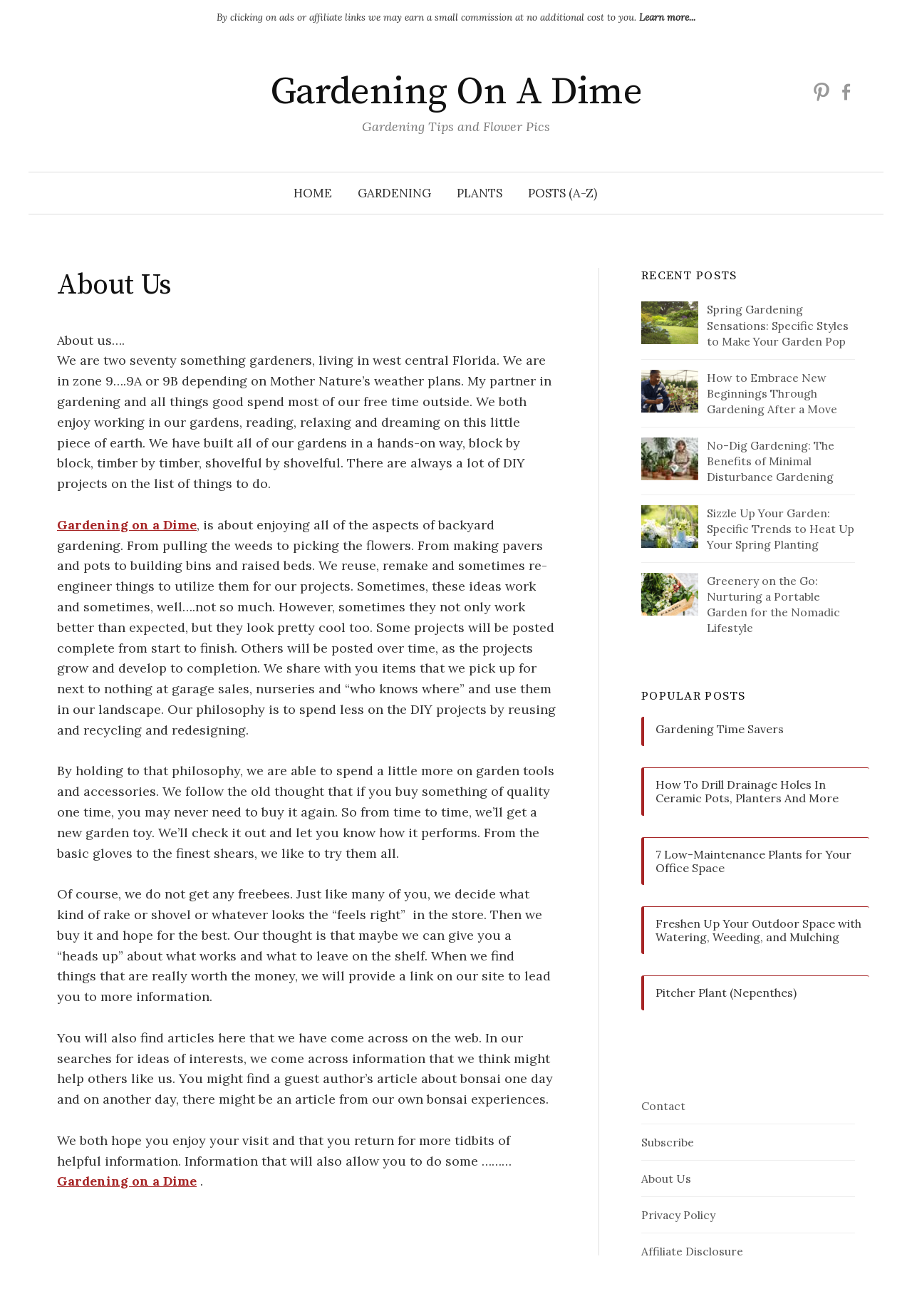Specify the bounding box coordinates of the area to click in order to follow the given instruction: "Learn more about affiliate links."

[0.698, 0.008, 0.762, 0.018]